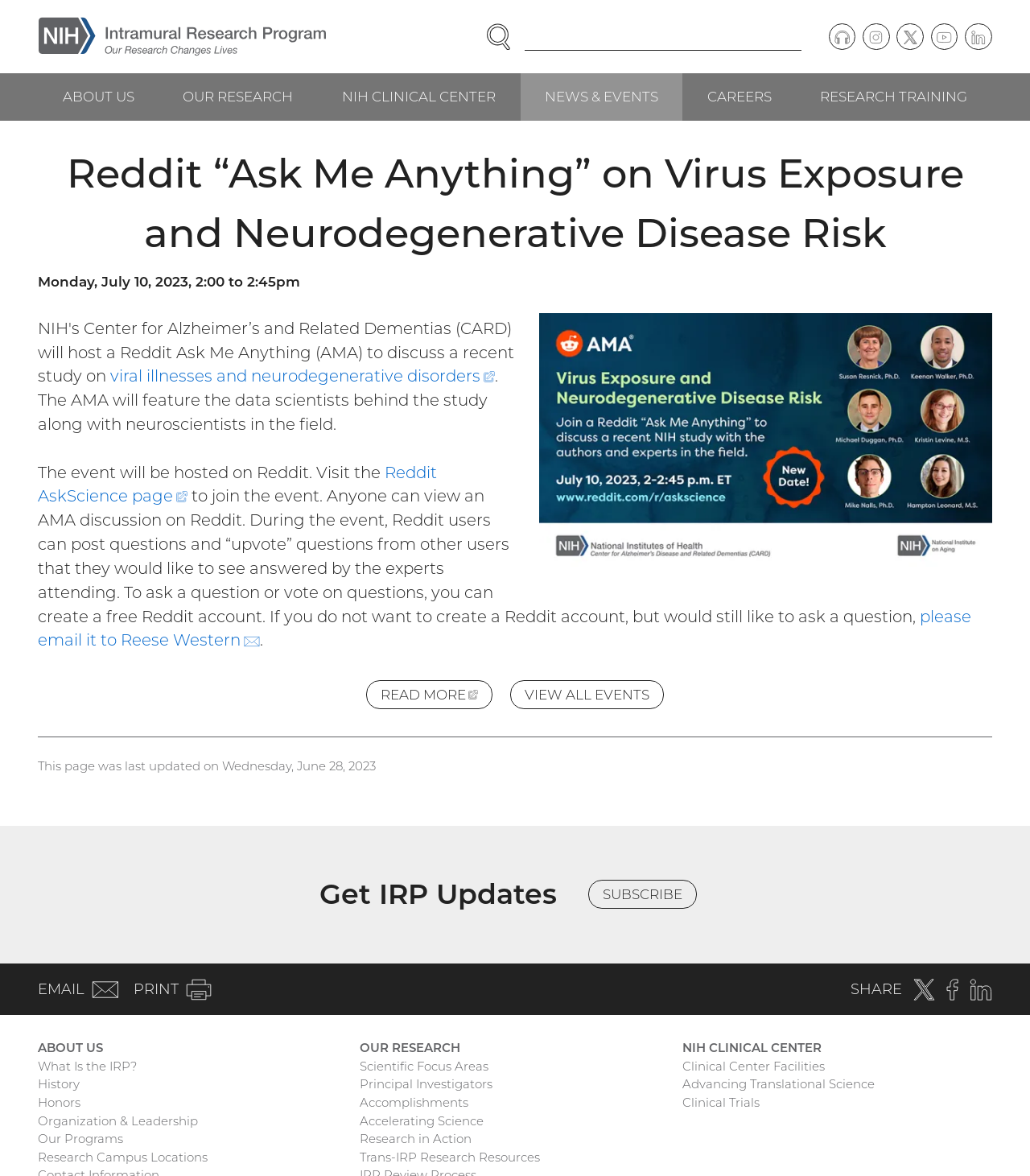Provide a one-word or short-phrase answer to the question:
How many scientists are featured in the banner?

six